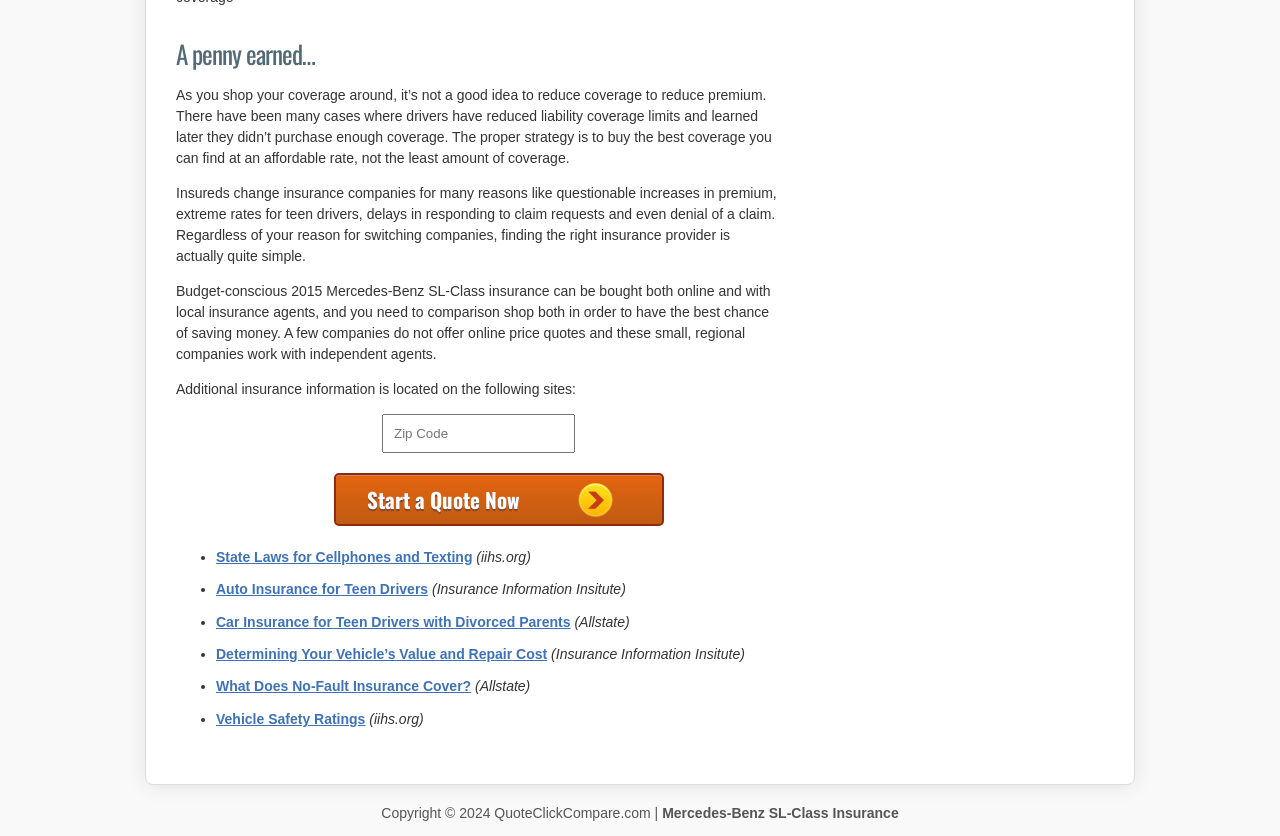How many links are provided for additional insurance information?
Provide a comprehensive and detailed answer to the question.

The webpage has a list of links provided for additional insurance information, including 'State Laws for Cellphones and Texting', 'Auto Insurance for Teen Drivers', 'Car Insurance for Teen Drivers with Divorced Parents', 'Determining Your Vehicle’s Value and Repair Cost', and 'Vehicle Safety Ratings'.